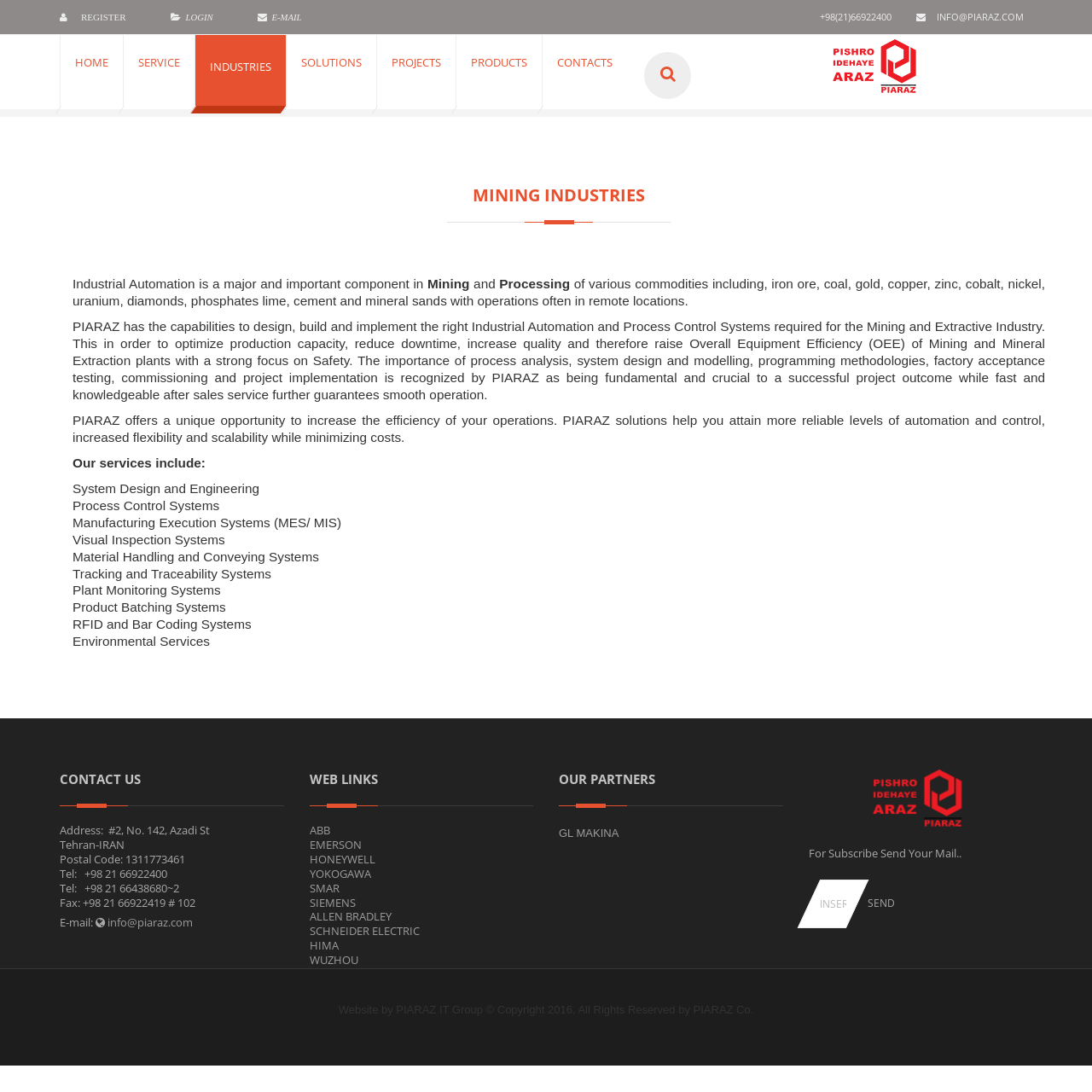Locate the bounding box of the UI element defined by this description: "info@piaraz.com". The coordinates should be given as four float numbers between 0 and 1, formatted as [left, top, right, bottom].

[0.858, 0.009, 0.945, 0.021]